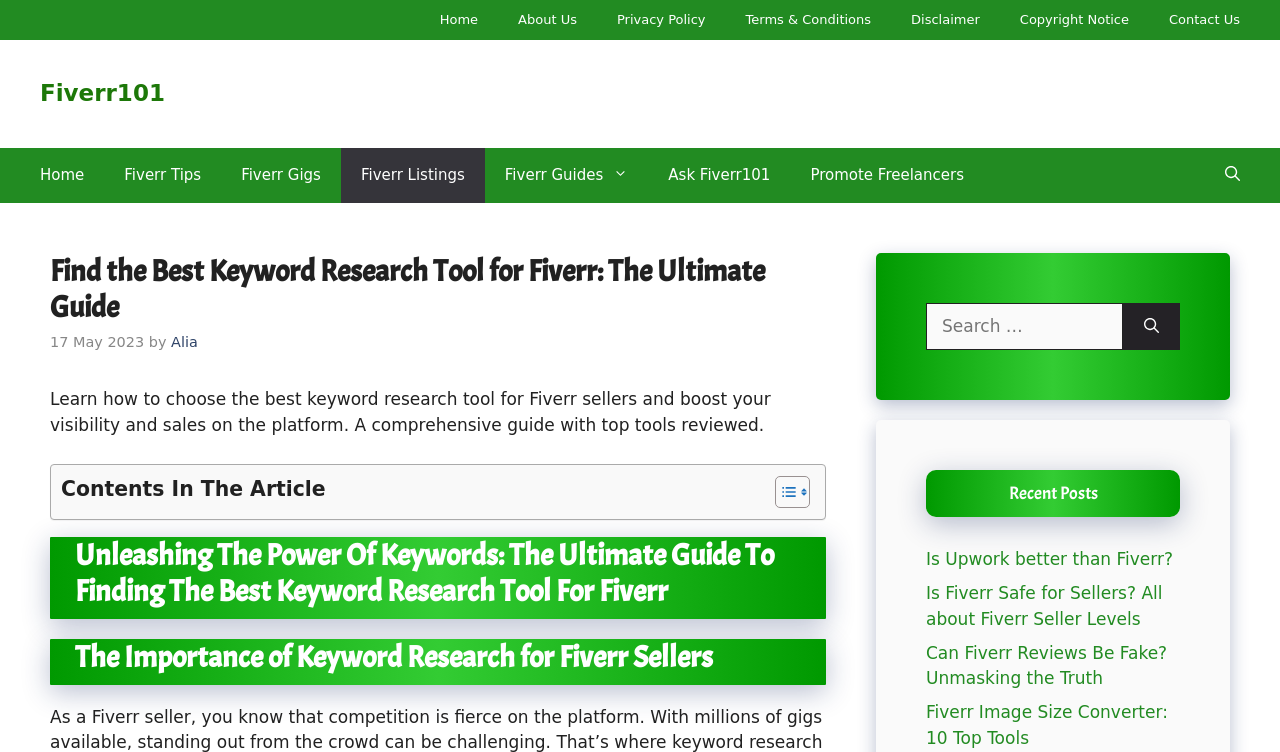Using the given element description, provide the bounding box coordinates (top-left x, top-left y, bottom-right x, bottom-right y) for the corresponding UI element in the screenshot: Alia

[0.134, 0.444, 0.155, 0.465]